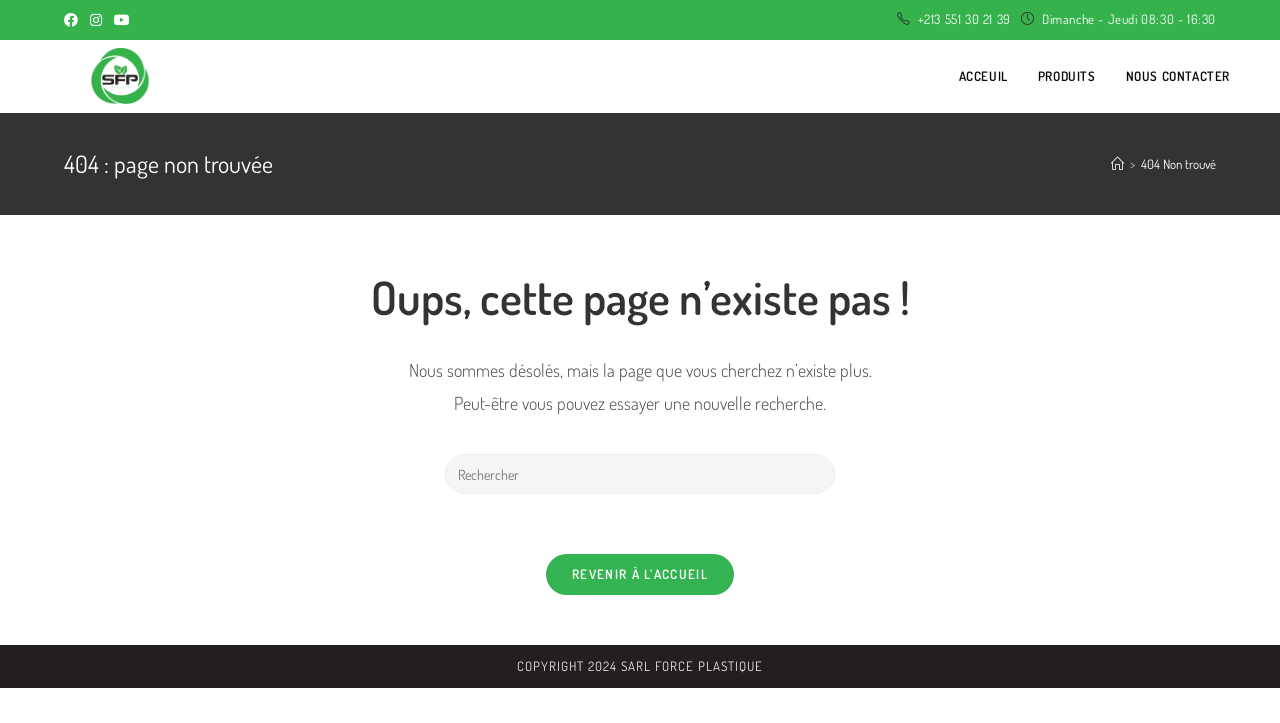Identify the bounding box coordinates of the section that should be clicked to achieve the task described: "View YouTube channel".

[0.084, 0.013, 0.106, 0.041]